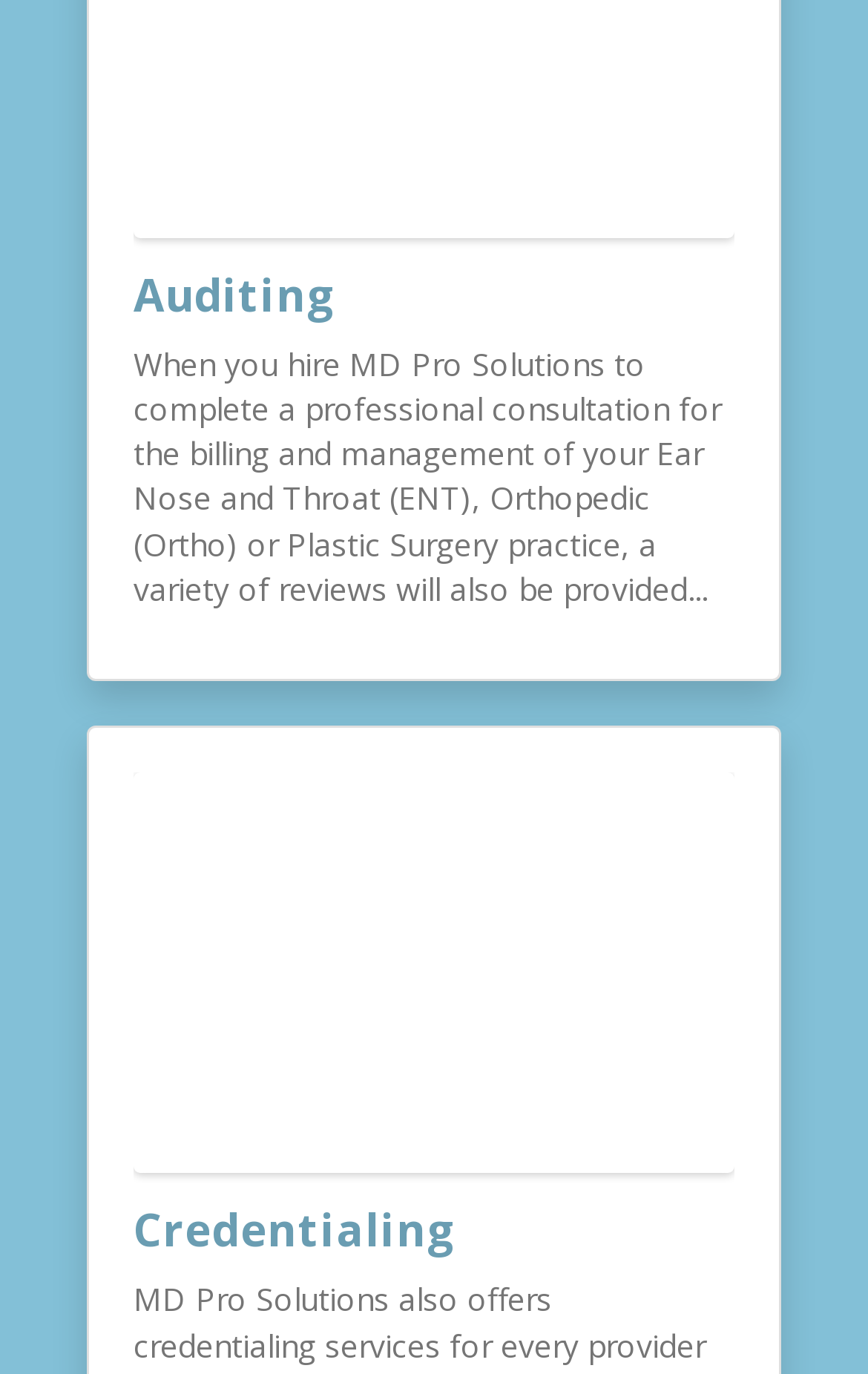Carefully observe the image and respond to the question with a detailed answer:
What type of image is located at the bottom of the page?

The image is located at the bottom of the page, and its description is 'footer-credentialing-services'. This suggests that the image is related to credentialing services, which is one of the main services offered by MD Pro Solutions.